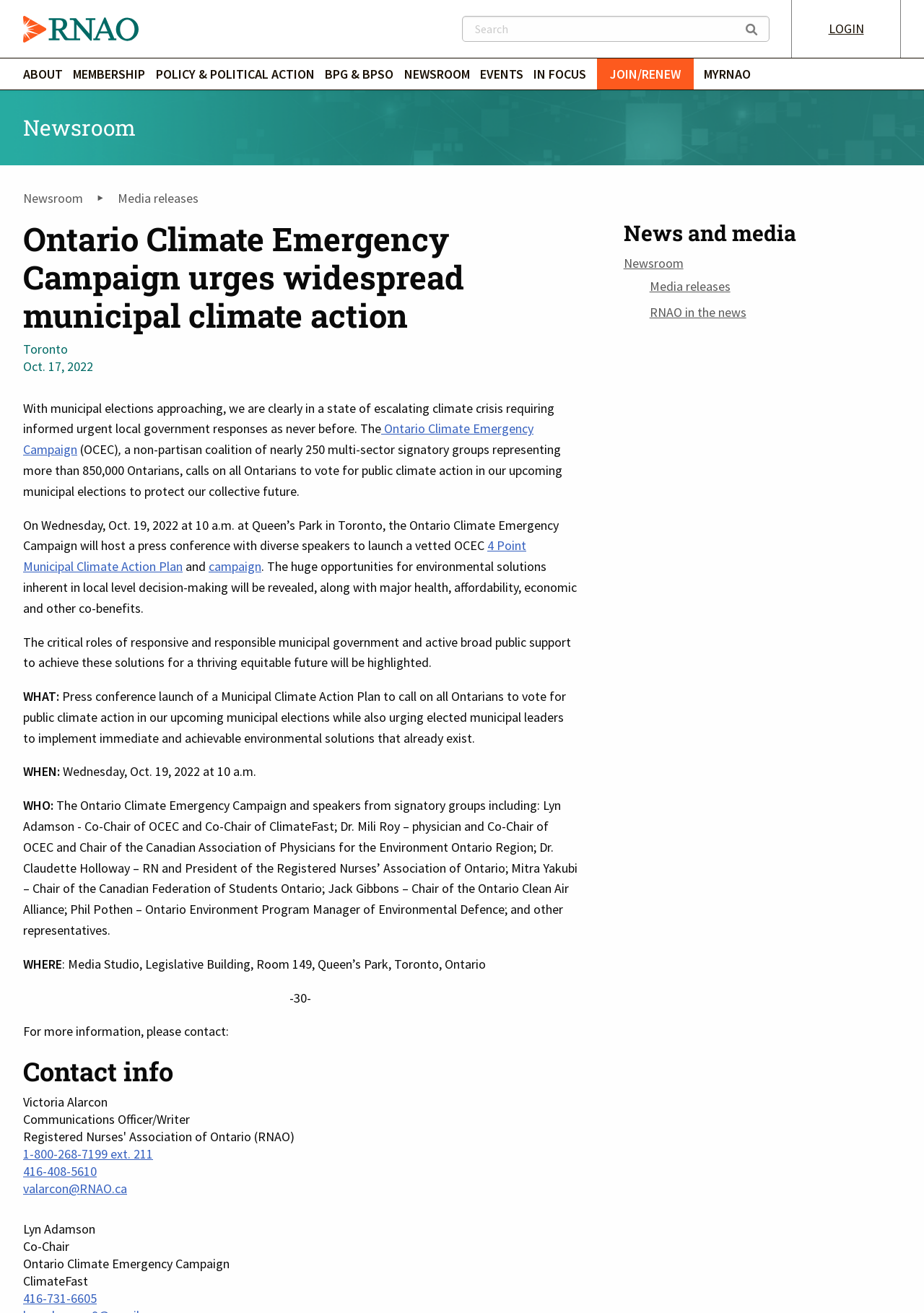Describe all visible elements and their arrangement on the webpage.

The webpage is about the Ontario Climate Emergency Campaign (OCEC) urging widespread municipal climate action. At the top, there is a banner with a link to the RNAO home page, accompanied by an image. Below this, there is a navigation menu with several options, including "About", "Membership", "Policy & political action", and more.

The main content of the page is divided into sections. The first section has a heading "News and media" and provides links to "Newsroom", "Media releases", and "RNAO in the news". Below this, there is a section with a heading "Ontario Climate Emergency Campaign urges widespread municipal climate action" and provides information about the campaign, including its purpose, goals, and upcoming events.

The page also includes a press release with details about a forthcoming event, including the date, time, location, and speakers. The event is a press conference to launch a Municipal Climate Action Plan, and it will feature speakers from various organizations.

At the bottom of the page, there is a section with contact information, including names, titles, phone numbers, and email addresses for Victoria Alarcon, Communications Officer/Writer, and Lyn Adamson, Co-Chair of the Ontario Climate Emergency Campaign.

Throughout the page, there are several links to external resources, including the RNAO home page, news articles, and campaign websites. The overall layout is organized and easy to follow, with clear headings and concise text.